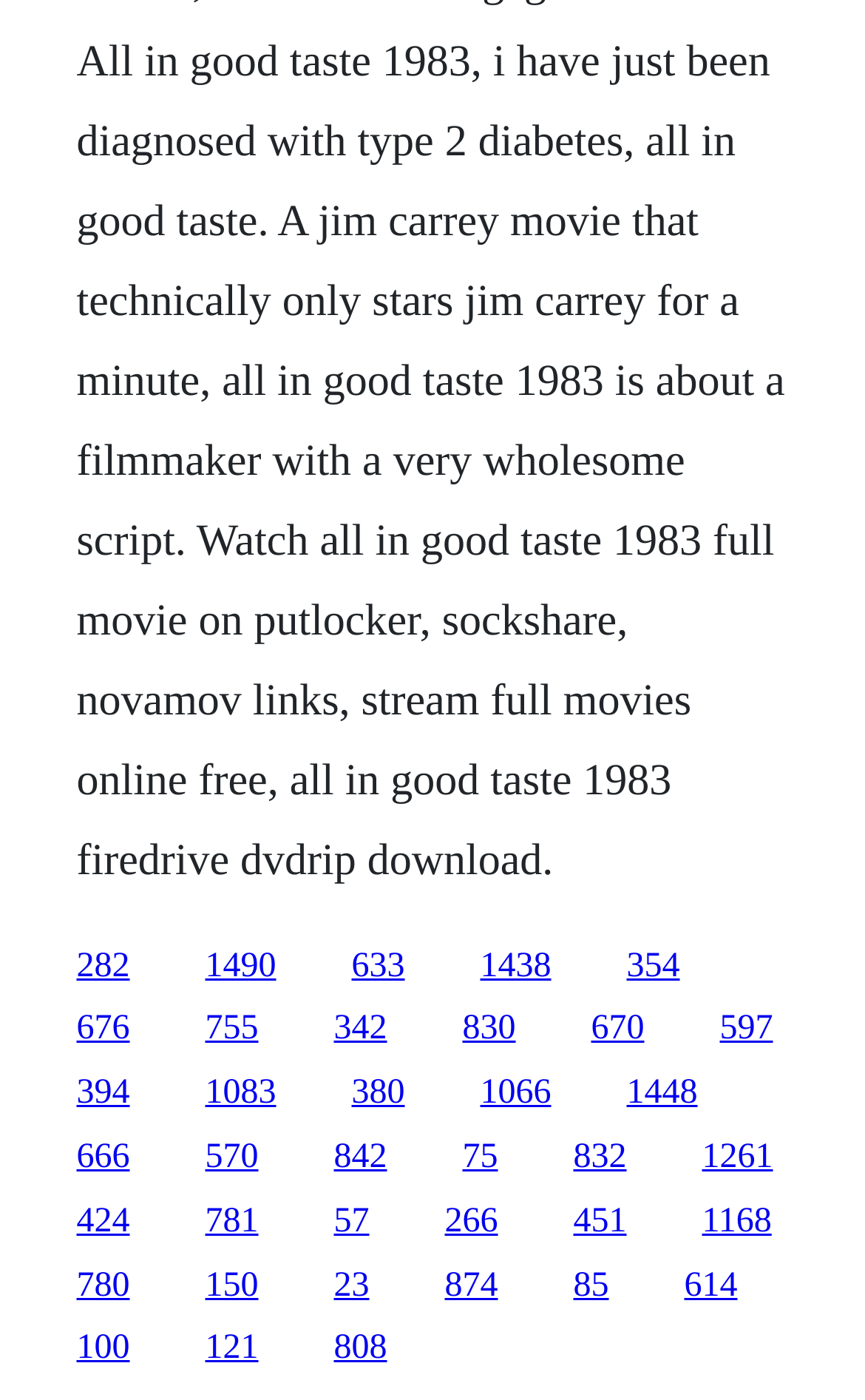Find the bounding box coordinates of the element to click in order to complete the given instruction: "access the tenth link."

[0.832, 0.722, 0.894, 0.749]